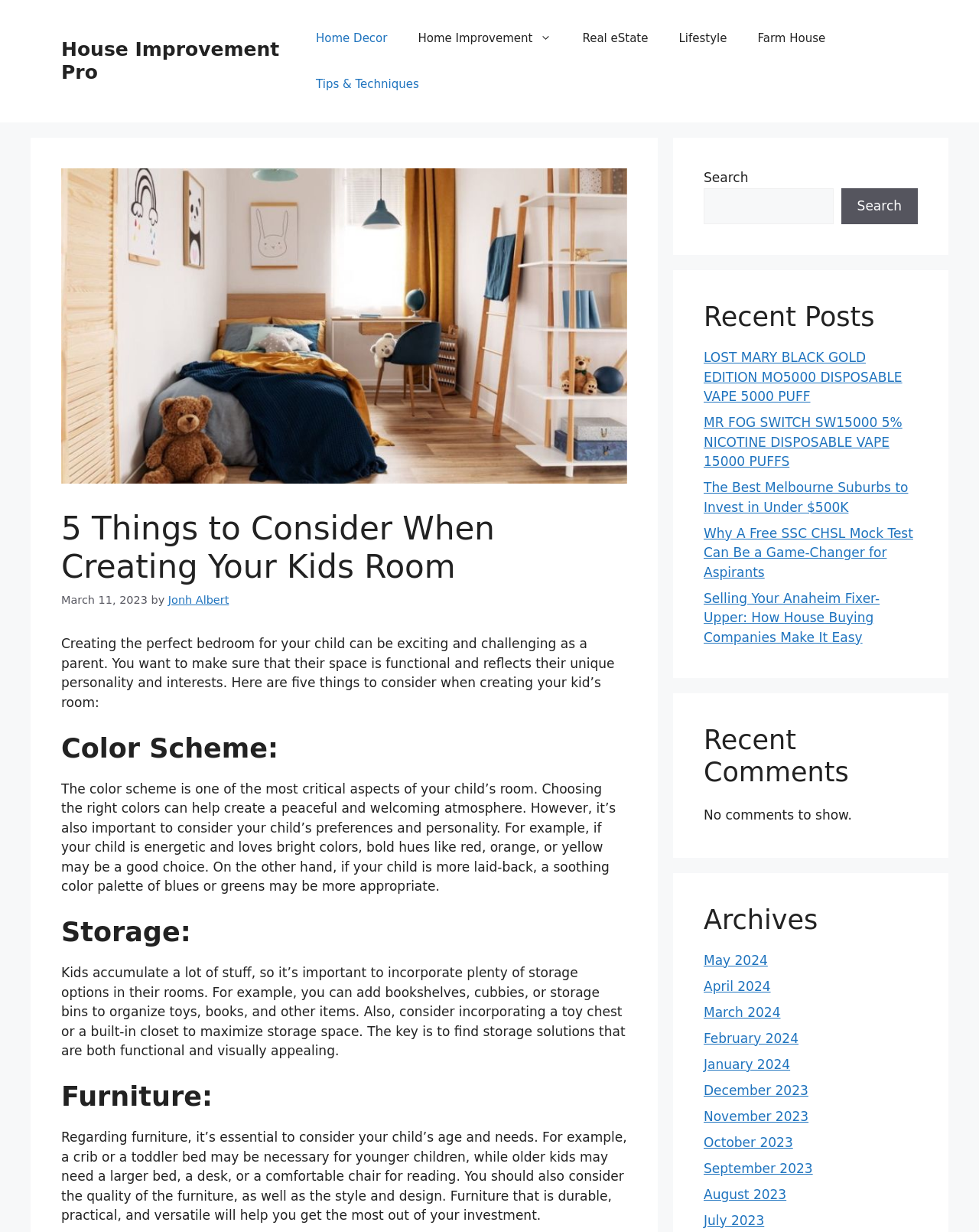From the webpage screenshot, predict the bounding box coordinates (top-left x, top-left y, bottom-right x, bottom-right y) for the UI element described here: October 2023

[0.719, 0.921, 0.81, 0.933]